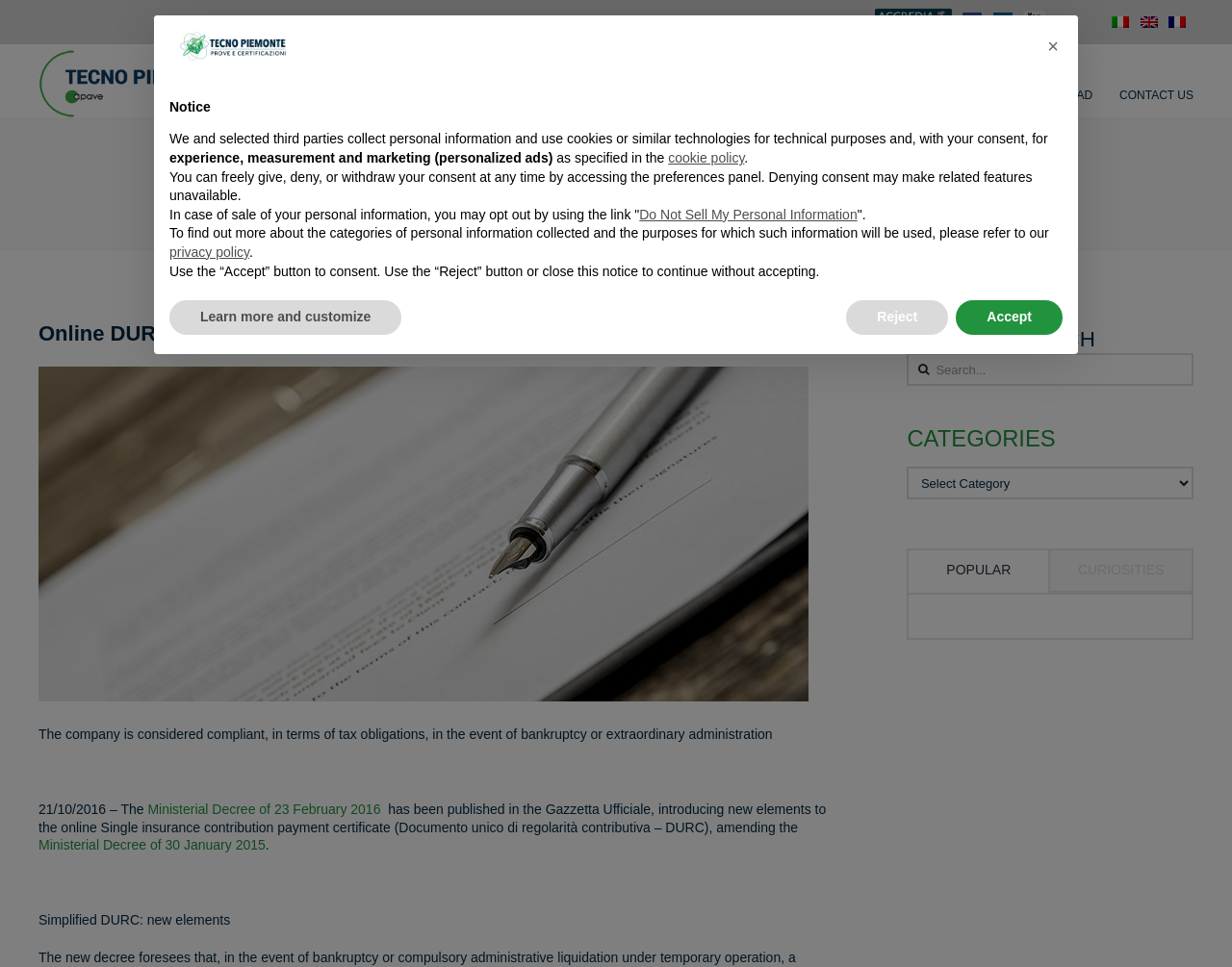Write an exhaustive caption that covers the webpage's main aspects.

This webpage is about Tecno Piemonte, an Italian company that provides services related to testing, certification, and training. The page has a navigation menu at the top with links to different sections, including "Company", "Test Laboratory", "Certifications", "Training", "Inspections", "News", and "Contact Us". 

Below the navigation menu, there is a section dedicated to news, with a heading "NEWS" and a brief article about the company being considered compliant in terms of tax obligations in the event of bankruptcy or extraordinary administration. The article is dated 21/10/2016 and provides more information about the Ministerial Decree of 23 February 2016 and the Ministerial Decree of 30 January 2015.

On the right side of the page, there is a search bar with a heading "SEARCH" and a dropdown menu for categories. Below the search bar, there are links to popular and curiosity sections.

At the top-right corner of the page, there are social media links to Facebook, LinkedIn, and YouTube, as well as a link to the company's laboratory page. 

The page also has a logo at the top-left corner and a button to close a notification box. The notification box contains information about the company's cookie policy and privacy policy, with options to accept, reject, or customize the settings.

Overall, the webpage provides information about Tecno Piemonte's services and news, with a focus on the company's compliance with tax obligations.